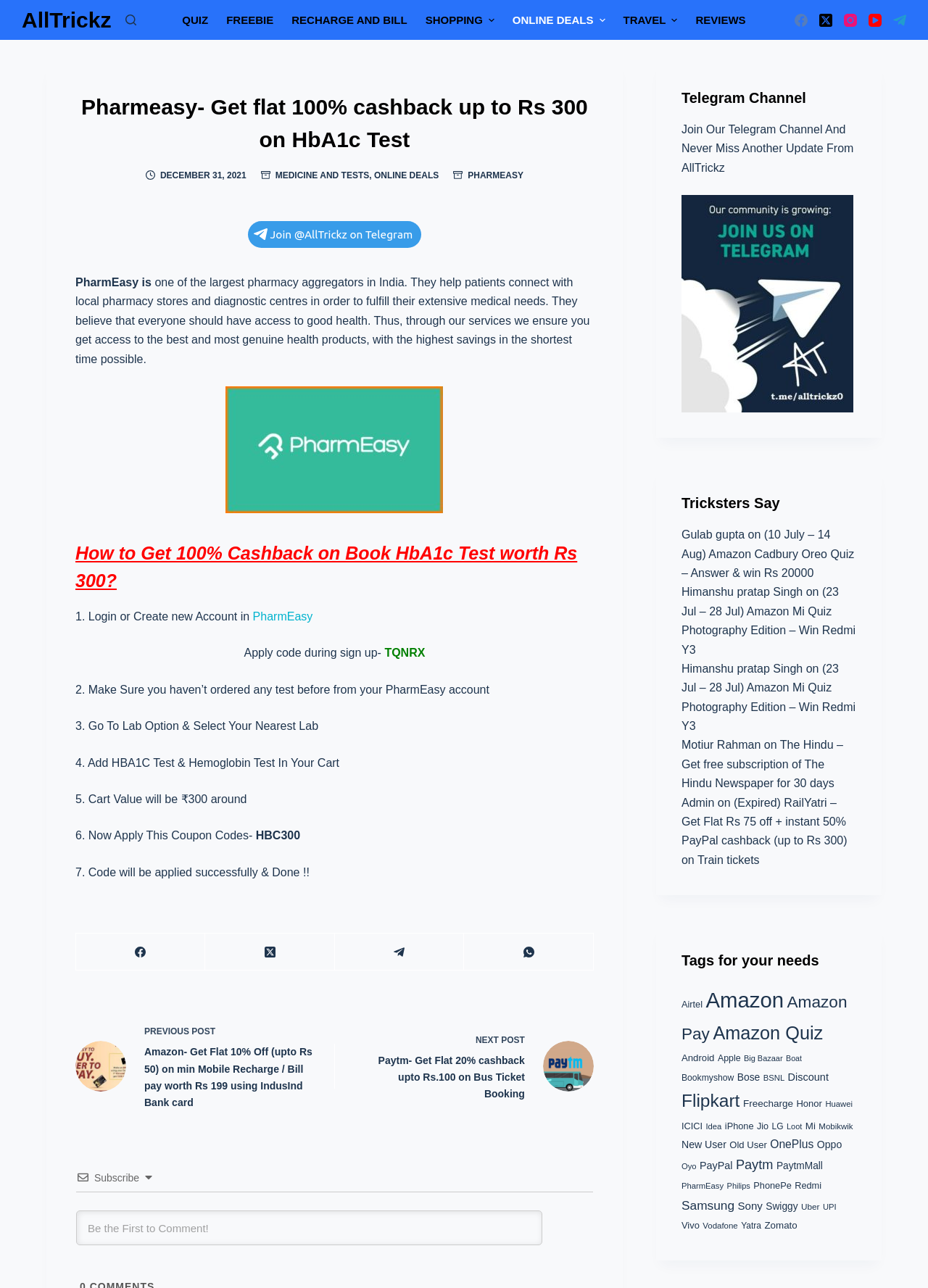Can you show the bounding box coordinates of the region to click on to complete the task described in the instruction: "Join AllTrickz on Telegram"?

[0.267, 0.171, 0.454, 0.192]